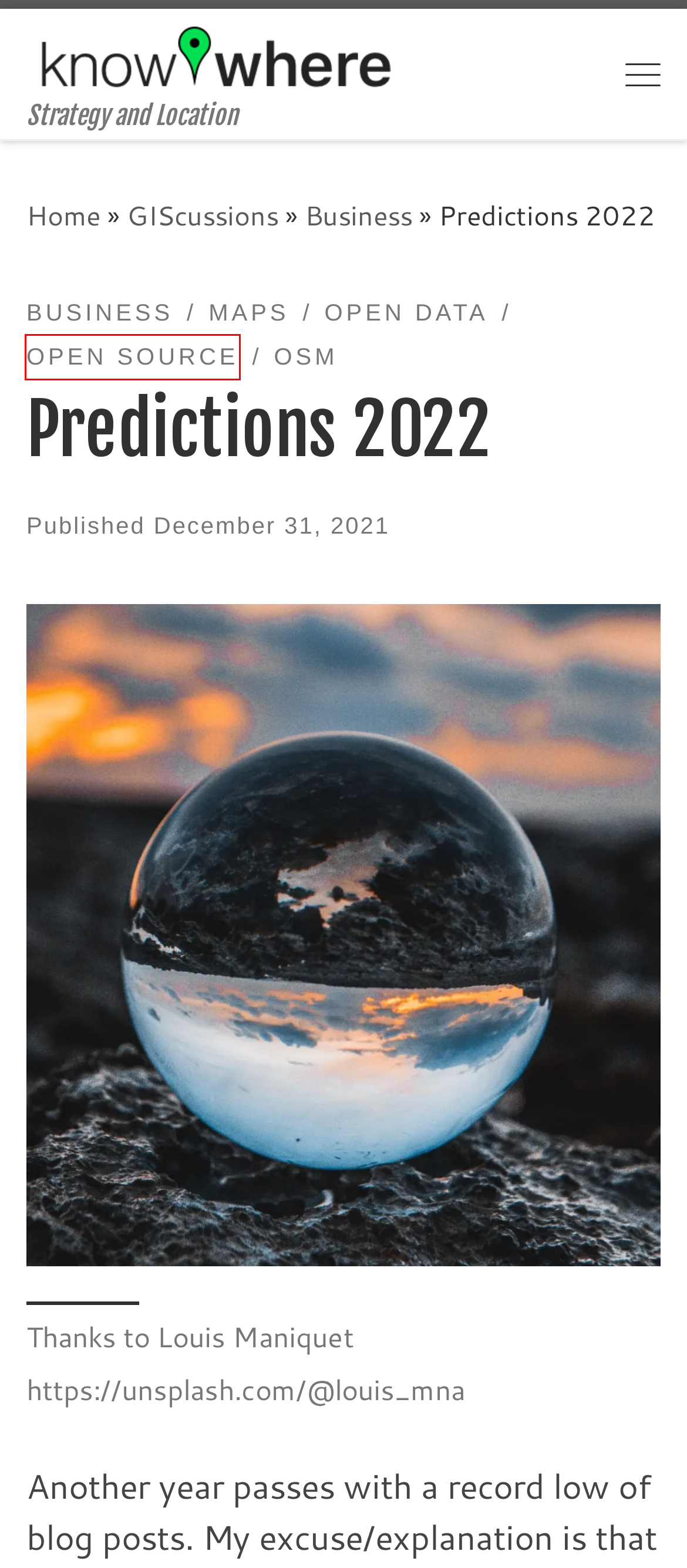Inspect the provided webpage screenshot, concentrating on the element within the red bounding box. Select the description that best represents the new webpage after you click the highlighted element. Here are the candidates:
A. Business – KnowWhere
B. Open Source – KnowWhere
C. GIScussions – KnowWhere
D. KnowWhere – Strategy and Location
E. December 31, 2021 – KnowWhere
F. Open Data – KnowWhere
G. Maps – KnowWhere
H. OSM – KnowWhere

B